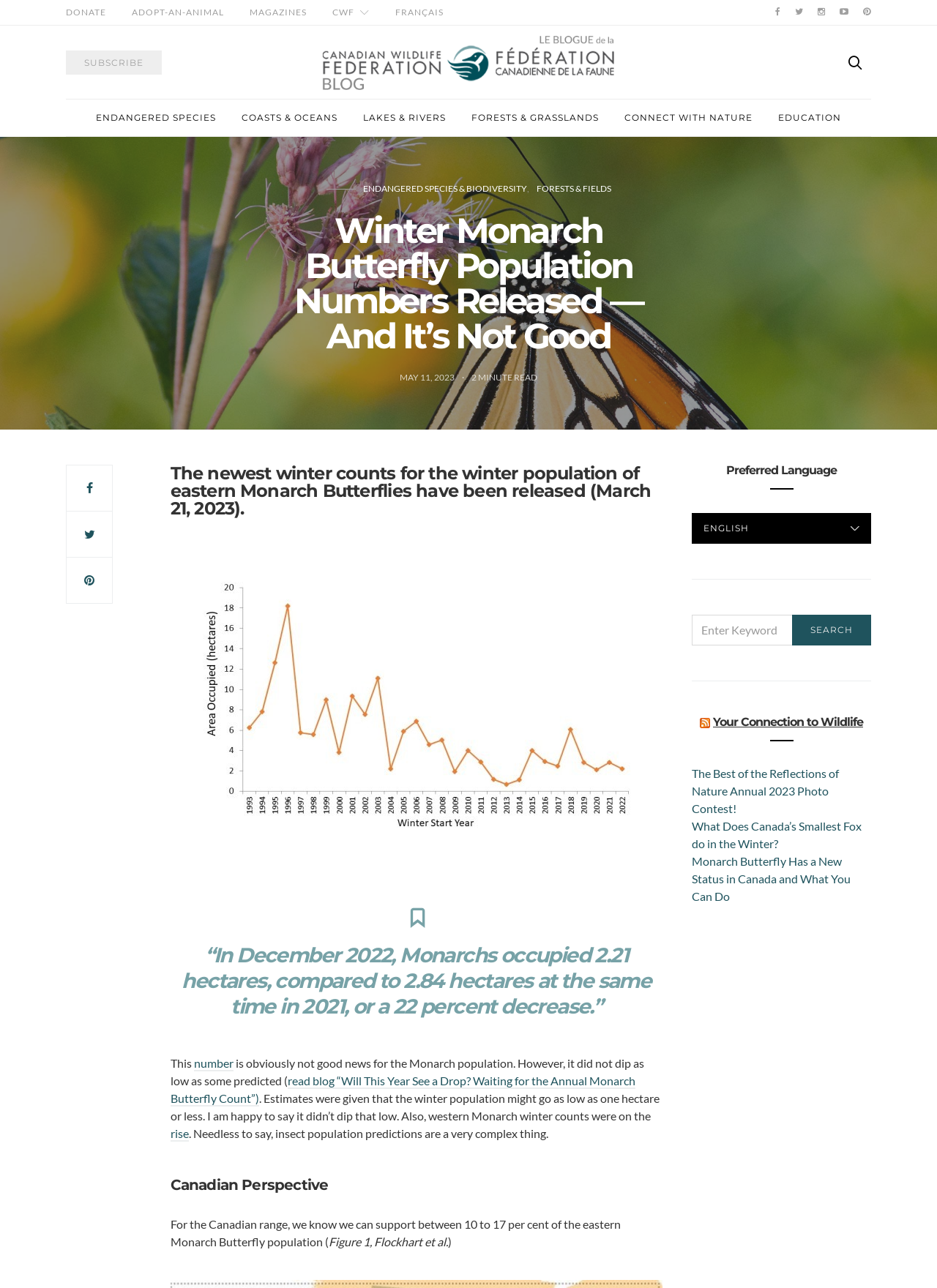Please provide the main heading of the webpage content.

Winter Monarch Butterfly Population Numbers Released — And It’s Not Good